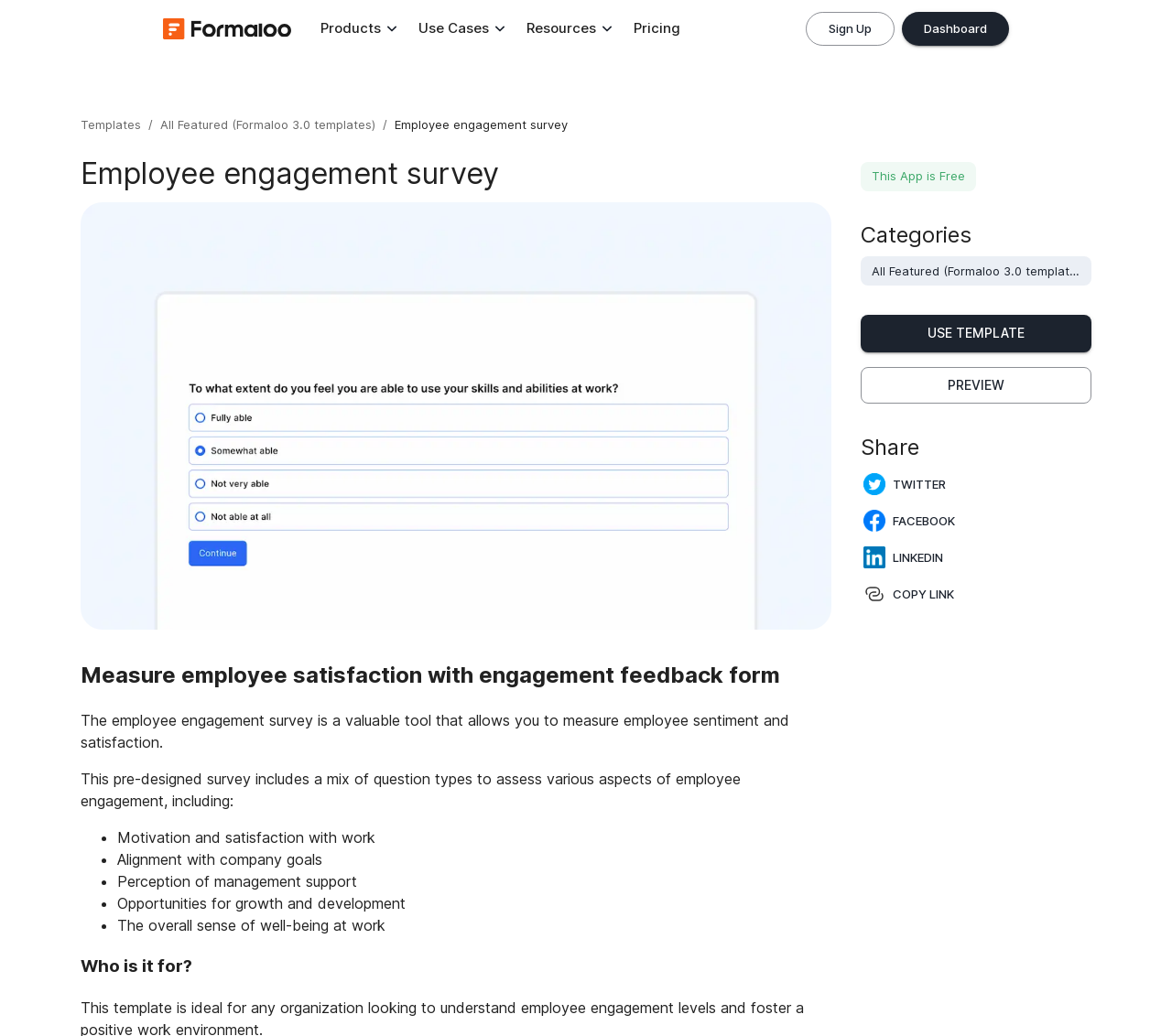Highlight the bounding box coordinates of the region I should click on to meet the following instruction: "Click the Sign Up link".

[0.688, 0.011, 0.764, 0.044]